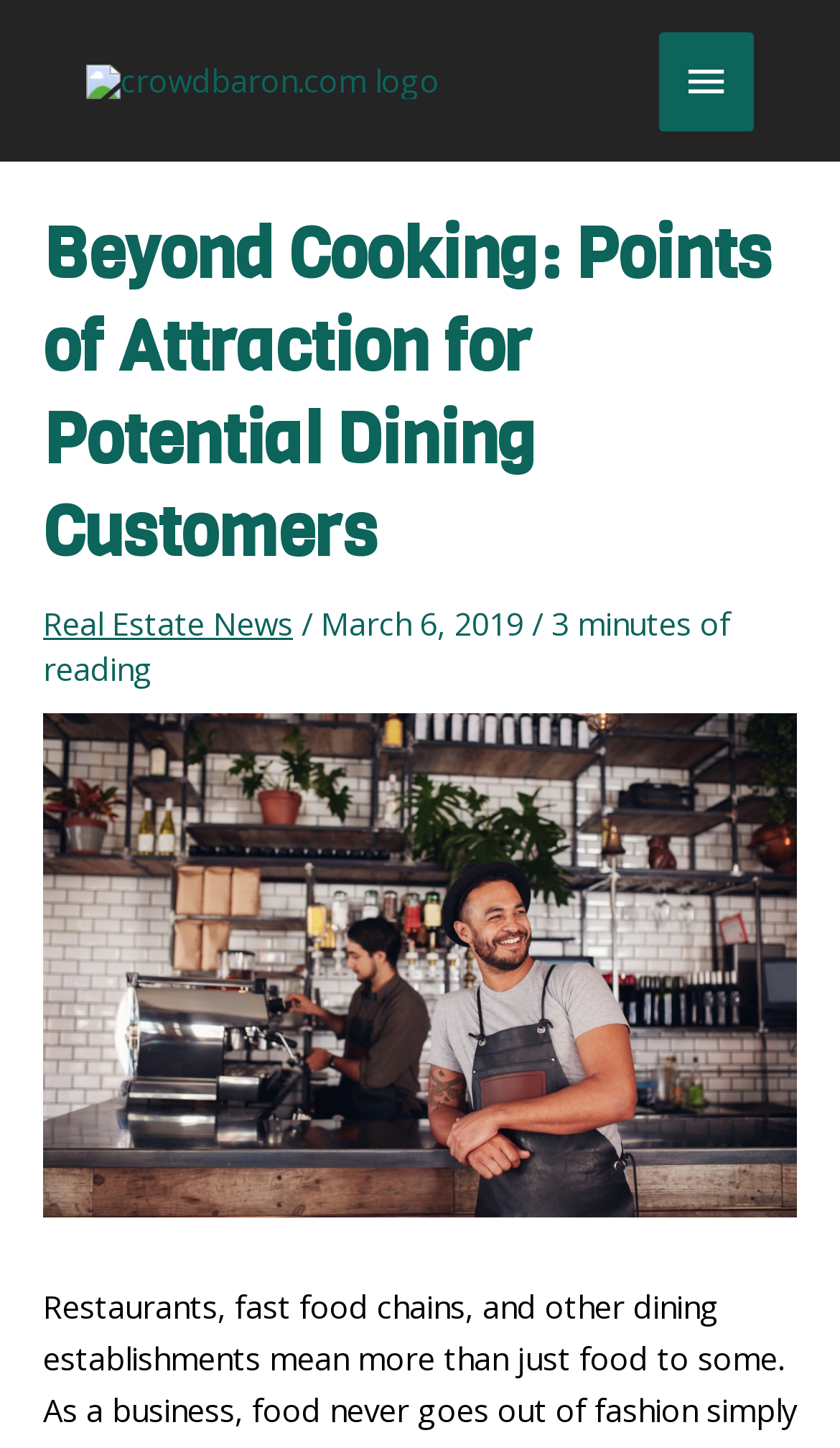Determine the main headline from the webpage and extract its text.

Beyond Cooking: Points of Attraction for Potential Dining Customers